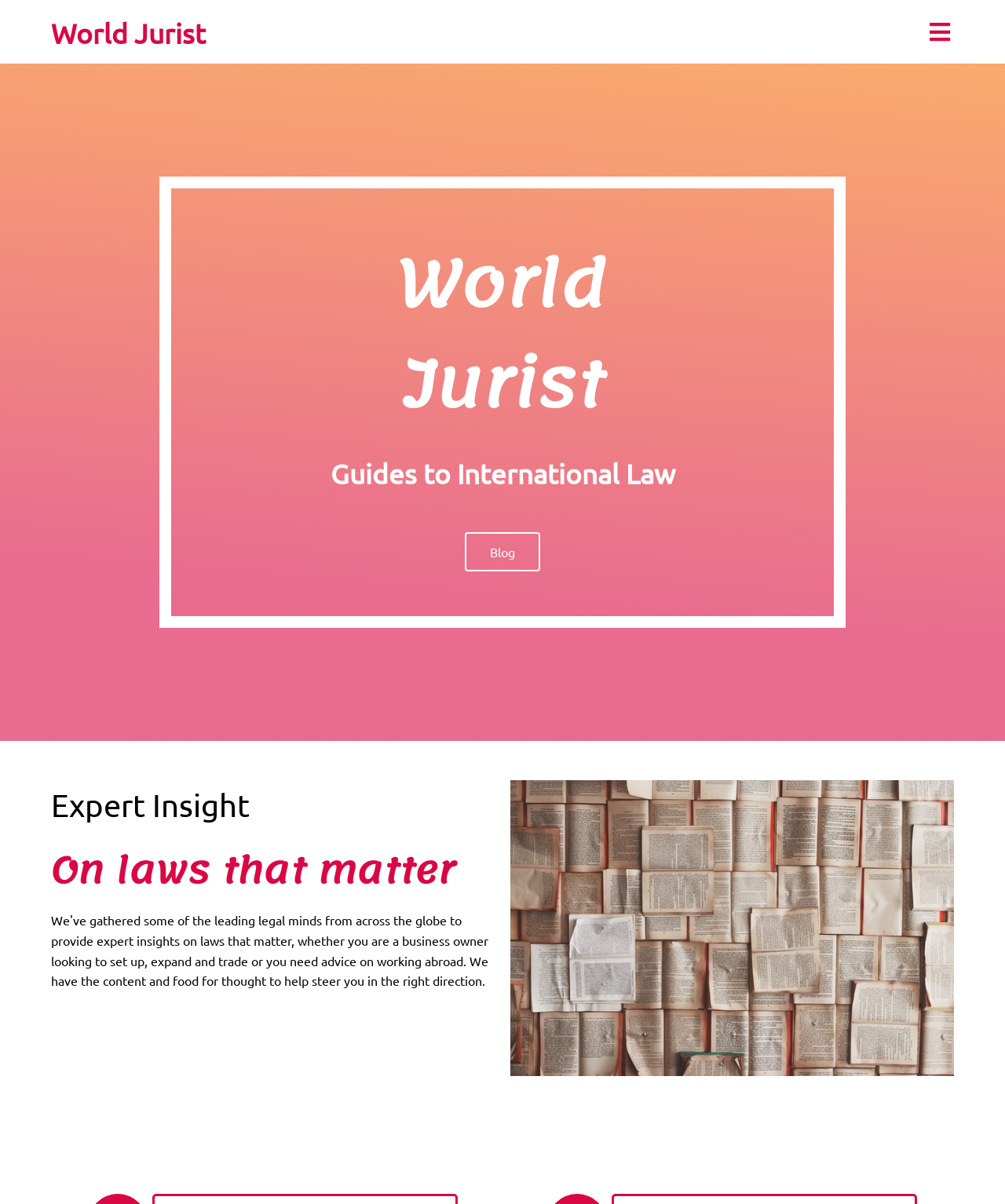What is the main topic of the webpage?
Please provide an in-depth and detailed response to the question.

Based on the webpage structure and content, it appears that the main topic of the webpage is International Law, as indicated by the headings 'World Jurist' and 'Guides to International Law'.